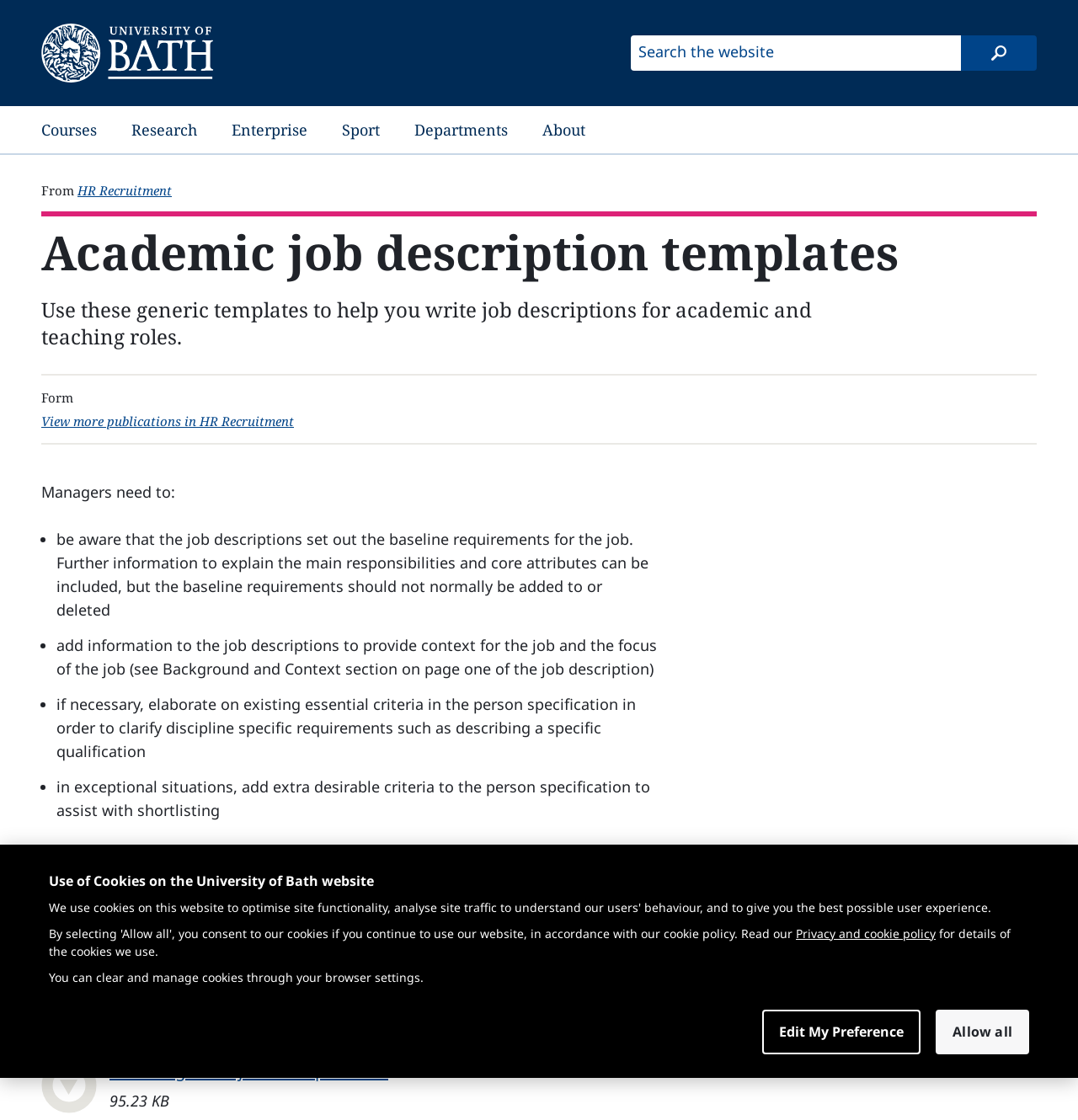Please find and report the primary heading text from the webpage.

Use of Cookies on the University of Bath website